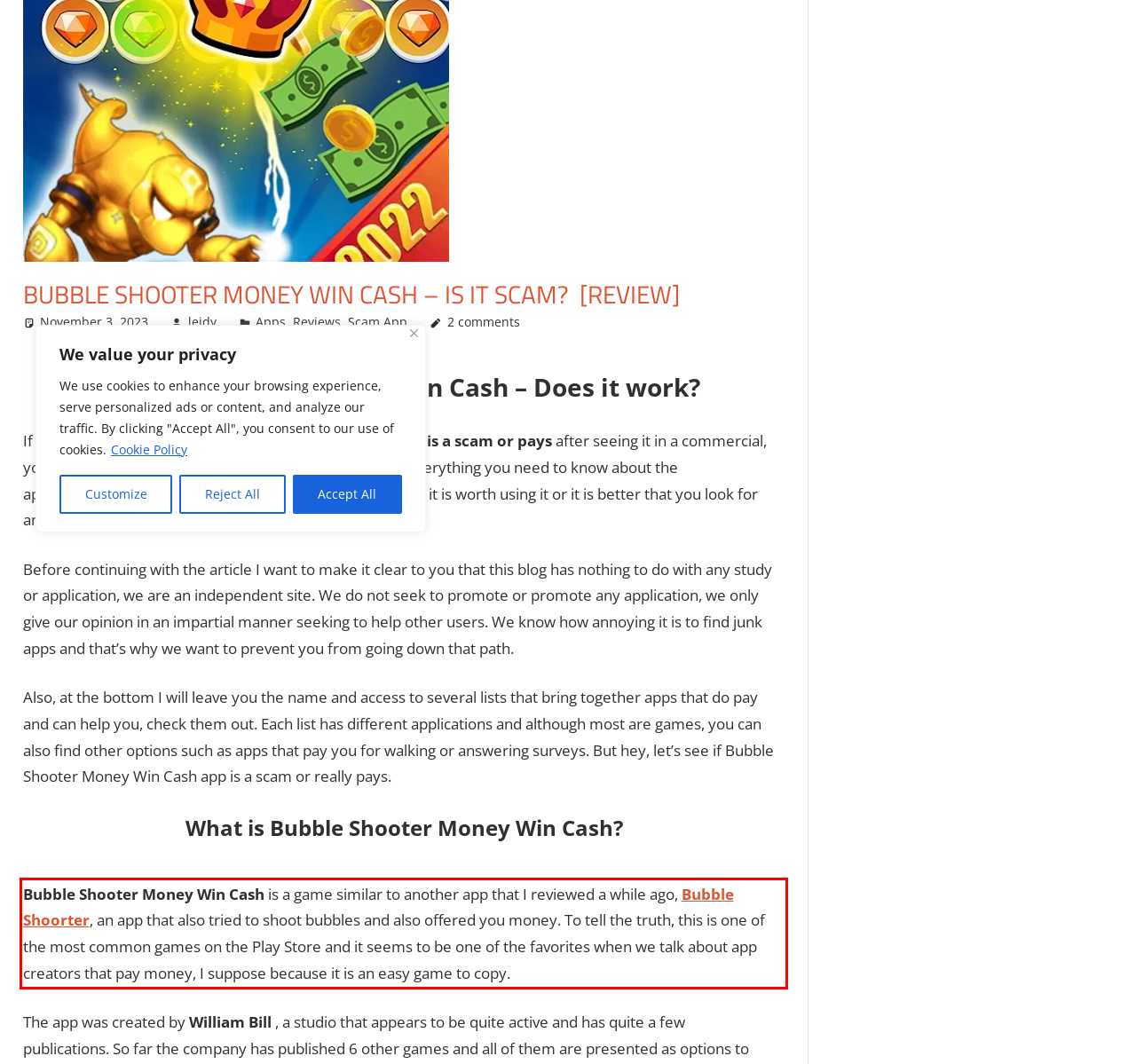There is a UI element on the webpage screenshot marked by a red bounding box. Extract and generate the text content from within this red box.

Bubble Shooter Money Win Cash is a game similar to another app that I reviewed a while ago, Bubble Shoorter, an app that also tried to shoot bubbles and also offered you money. To tell the truth, this is one of the most common games on the Play Store and it seems to be one of the favorites when we talk about app creators that pay money, I suppose because it is an easy game to copy.